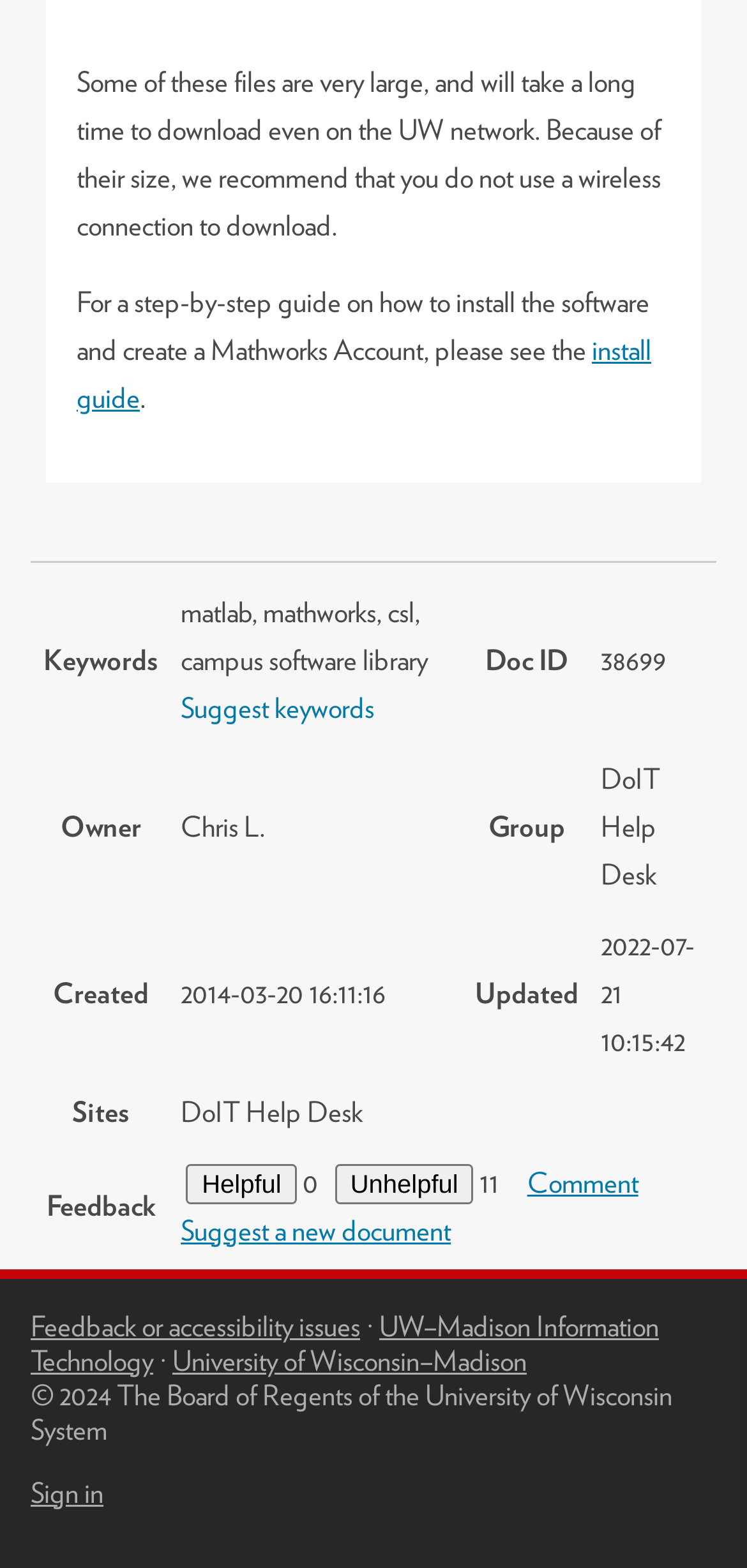Please determine the bounding box coordinates for the element with the description: "UW–Madison Information Technology".

[0.041, 0.835, 0.882, 0.879]